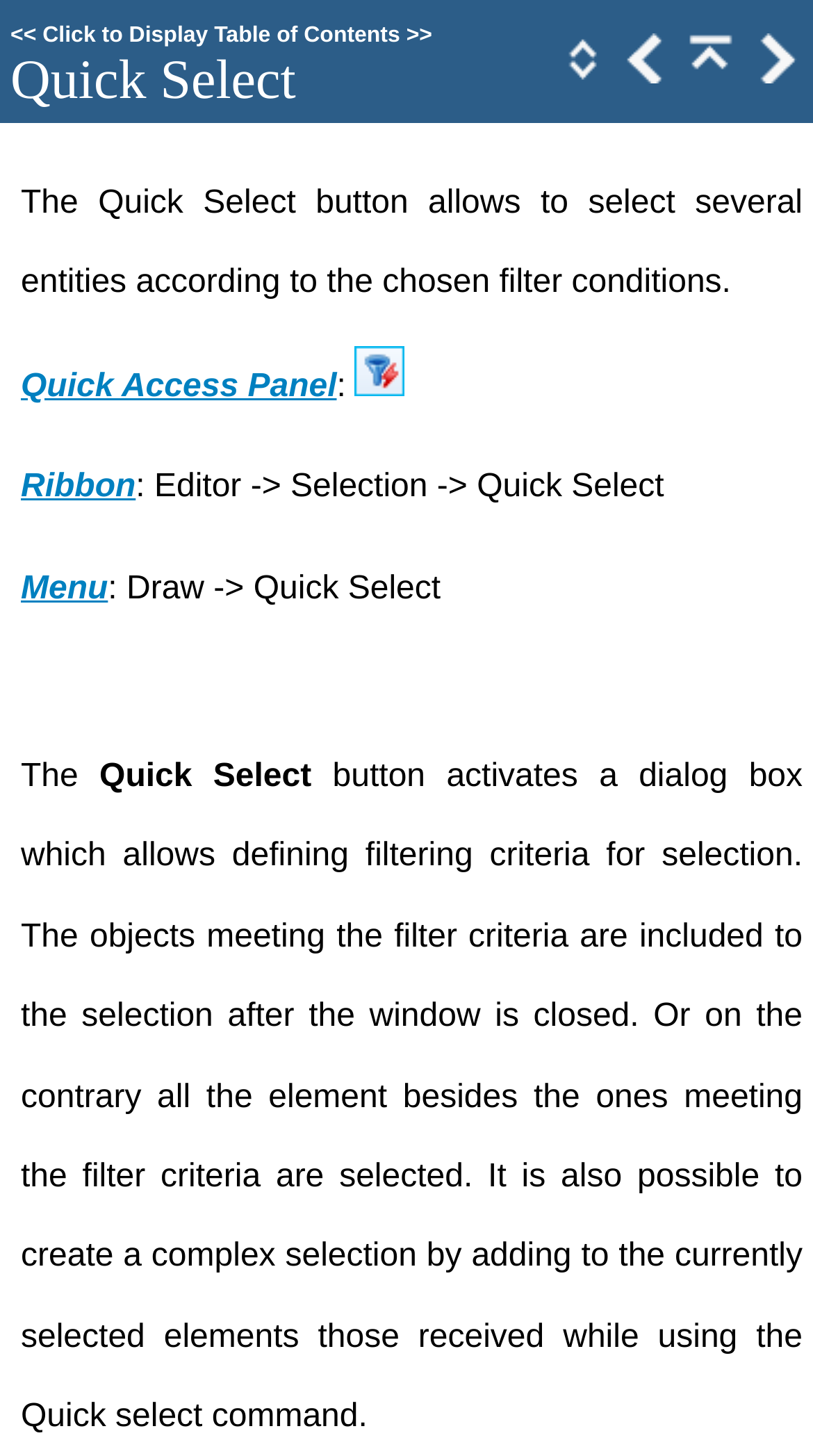Offer an in-depth caption of the entire webpage.

This webpage is about the Quick Select button in an editor, which allows users to select multiple entities based on chosen filter conditions. At the top, there is a table with two cells. The first cell contains a link to display the table of contents and a heading that reads "Quick Select". The second cell has links to open or close expanding sections, as well as links to previous and next topics, and a parent chapter.

Below the table, there is a paragraph of text that summarizes the function of the Quick Select button. 

On the left side of the page, there are several sections of text, each with a title and a description. The first section is titled "Quick Access Panel" and has an image next to it. The second section is titled "Ribbon" and has a description that reads "Editor -> Selection -> Quick Select". The third section is titled "Menu" and has a description that reads "Draw -> Quick Select". 

Further down the page, there is a longer paragraph of text that explains how the Quick Select button works. It describes how the button activates a dialog box for defining filtering criteria, and how the objects that meet the filter criteria are included in the selection. The text also explains that it is possible to create a complex selection by adding to the currently selected elements.